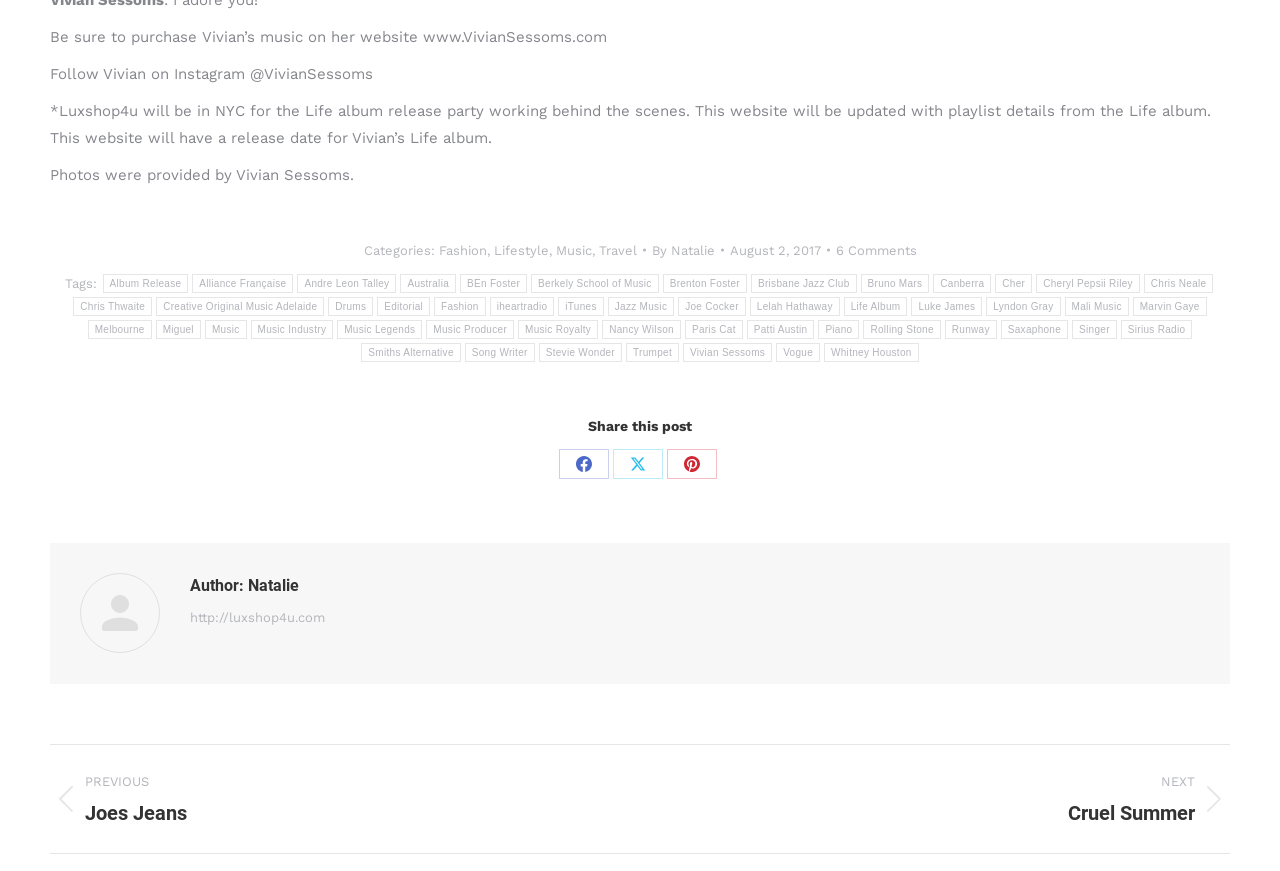What is the category of the post?
Please provide a comprehensive answer based on the information in the image.

I found the category by looking at the links at the top of the webpage, which include 'Categories: Fashion, Lifestyle, Music, Travel', and noticing that 'Music' is one of the options.